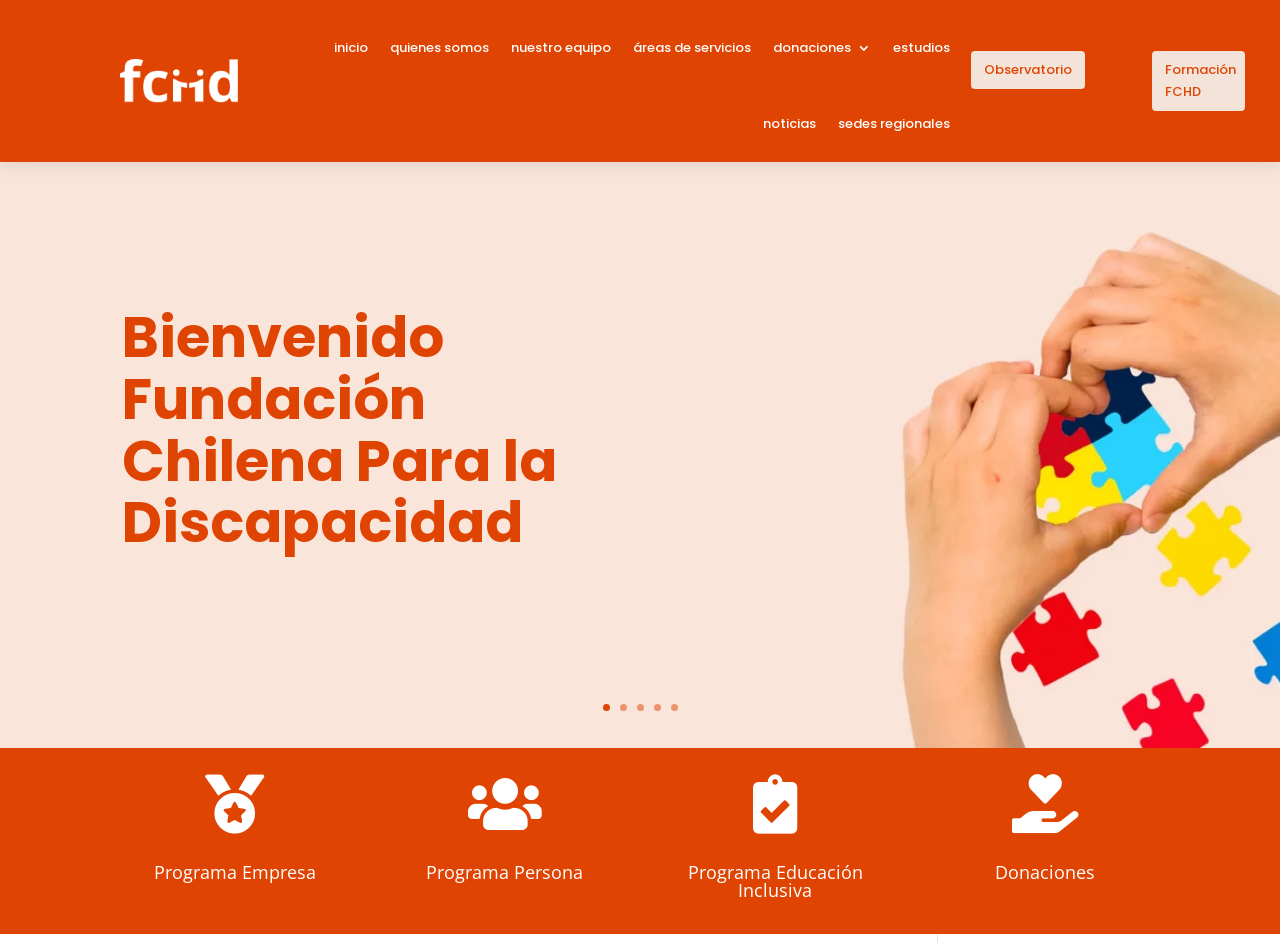By analyzing the image, answer the following question with a detailed response: What is the last link in the bottom pagination?

The bottom pagination contains links '1', '2', '3', '4', and '5'. The last link is '5'.